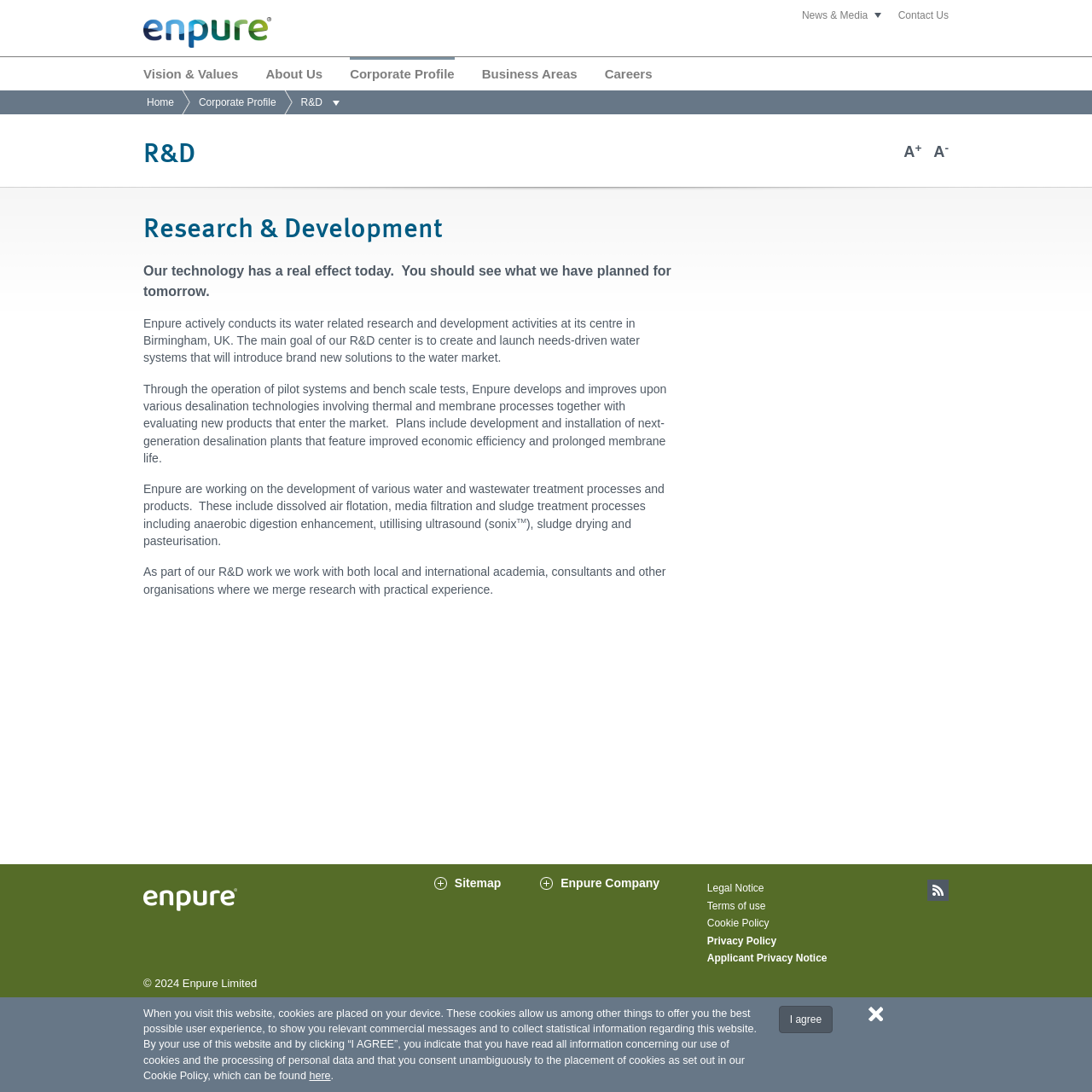What is the main goal of Enpure's R&D center?
Please ensure your answer to the question is detailed and covers all necessary aspects.

The text 'The main goal of our R&D center is to create and launch needs-driven water systems that will introduce brand new solutions to the water market' mentions the main goal of Enpure's R&D center.